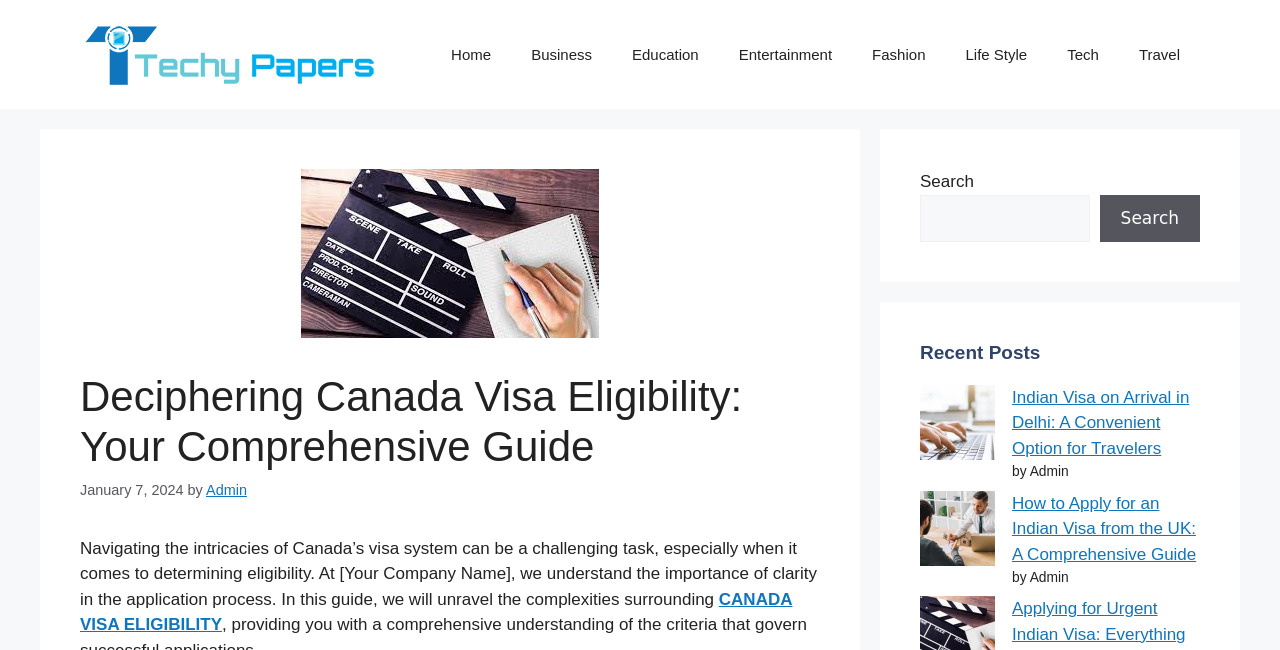Pinpoint the bounding box coordinates of the clickable area necessary to execute the following instruction: "Click on the link to learn about Canada Visa Eligibility". The coordinates should be given as four float numbers between 0 and 1, namely [left, top, right, bottom].

[0.062, 0.907, 0.619, 0.976]